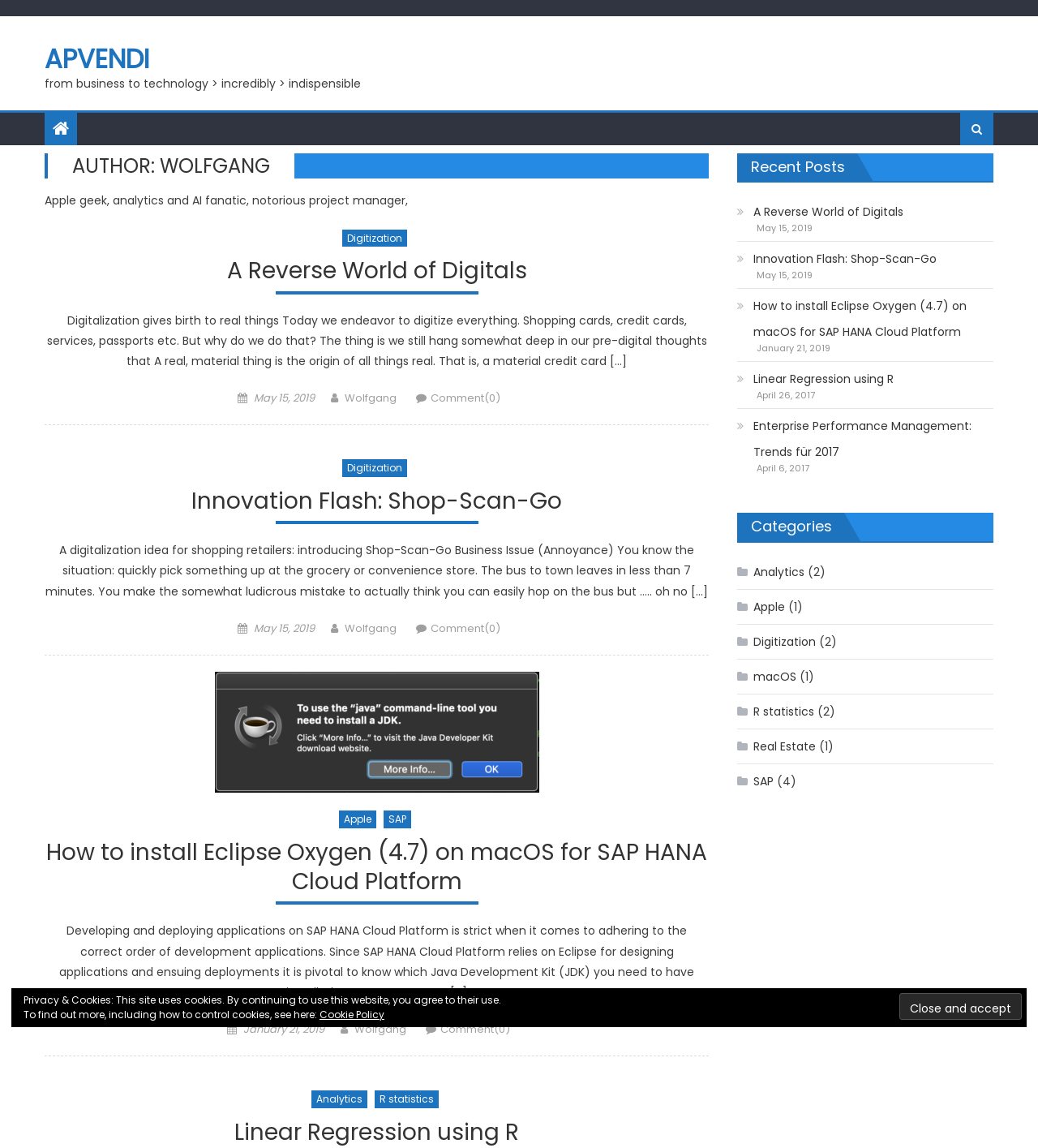Construct a thorough caption encompassing all aspects of the webpage.

This webpage appears to be a personal blog or website of an individual named Wolfgang, who describes himself as an "Apple geek, analytics and AI fanatic, notorious project manager." The website has a clean and organized layout, with a prominent header section at the top featuring the website's title "Wolfgang – apvendi" and a brief tagline.

Below the header, there is a section with a brief introduction to the author, followed by a series of article previews. Each article preview includes a title, a brief summary, and a "Read more" link. The articles appear to be related to technology, analytics, and innovation, with topics such as digitization, artificial intelligence, and SAP HANA Cloud Platform.

To the right of the article previews, there is a sidebar with a "Recent Posts" section, which lists the titles of several recent articles along with their publication dates. Below this section, there is a "Categories" section, which lists various categories such as Analytics, Apple, Digitization, and SAP, along with the number of articles in each category.

At the bottom of the page, there is a footer section with a "Privacy & Cookies" notice, which informs visitors that the website uses cookies and provides a link to learn more about cookie usage. There is also a "Close and accept" button to acknowledge the cookie policy.

Overall, the website appears to be a personal blog or portfolio of Wolfgang, showcasing his expertise and interests in technology, analytics, and innovation.